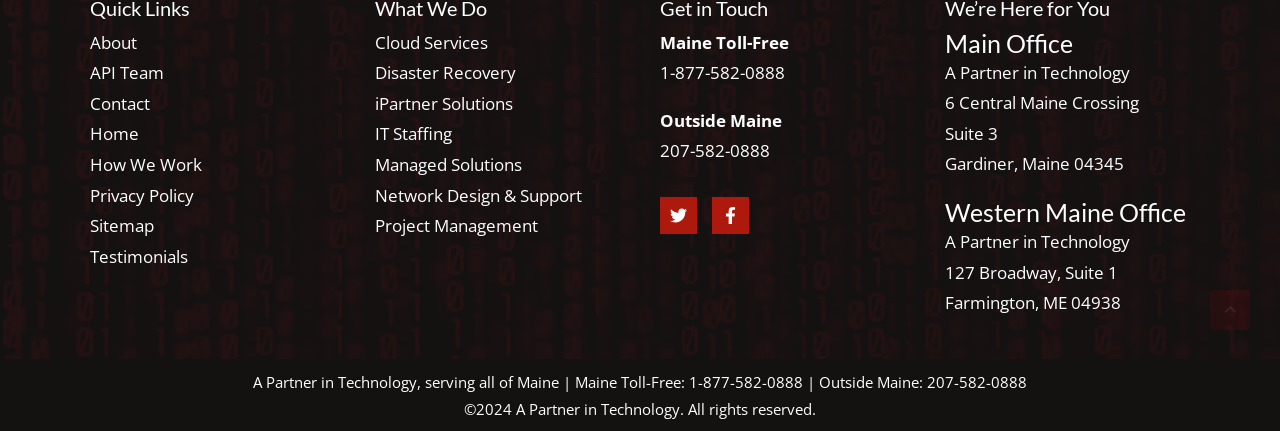Find the bounding box coordinates of the element you need to click on to perform this action: 'Call Maine Toll-Free number'. The coordinates should be represented by four float values between 0 and 1, in the format [left, top, right, bottom].

[0.516, 0.142, 0.613, 0.196]